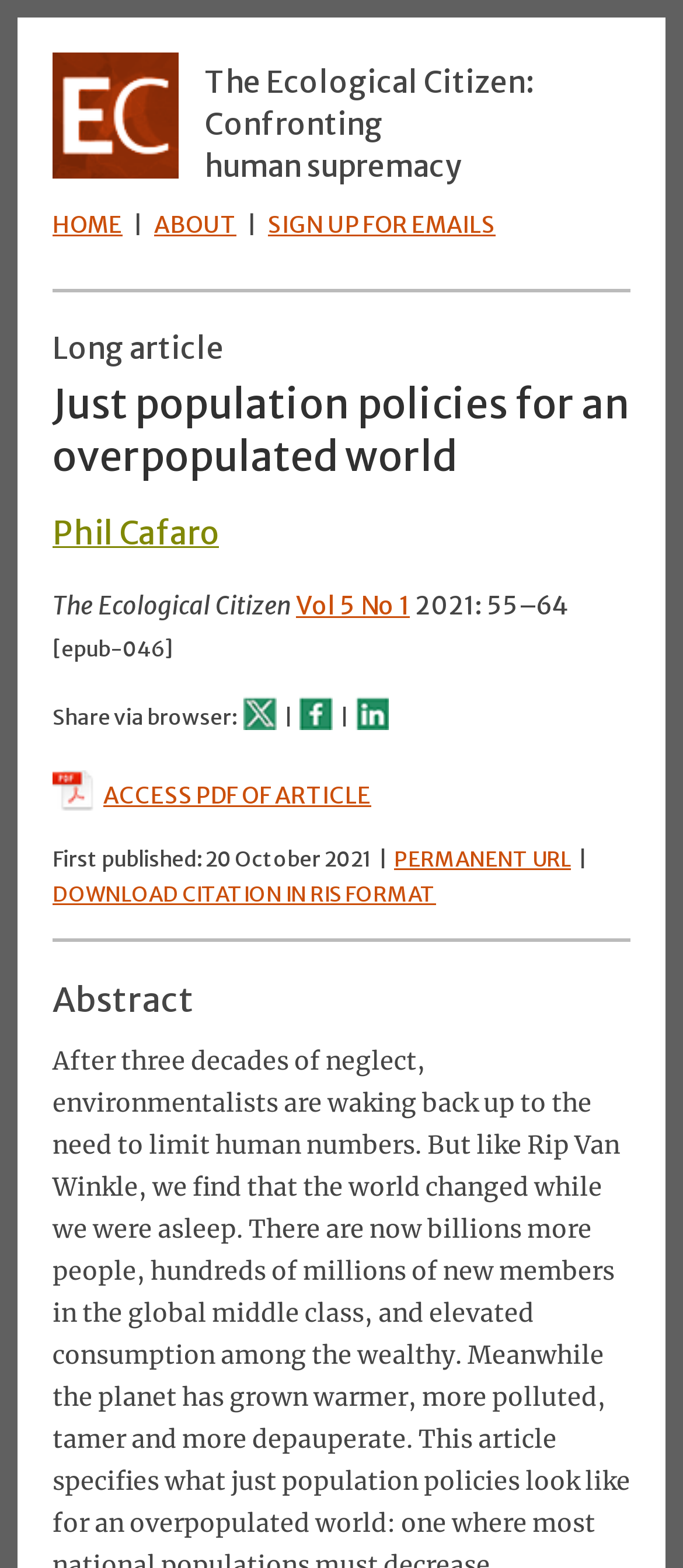What is the name of the journal?
Give a detailed response to the question by analyzing the screenshot.

The name of the journal can be found in the heading element with the text 'The Ecological Citizen: Confronting human supremacy' and also in the static text element with the text 'The Ecological Citizen'.